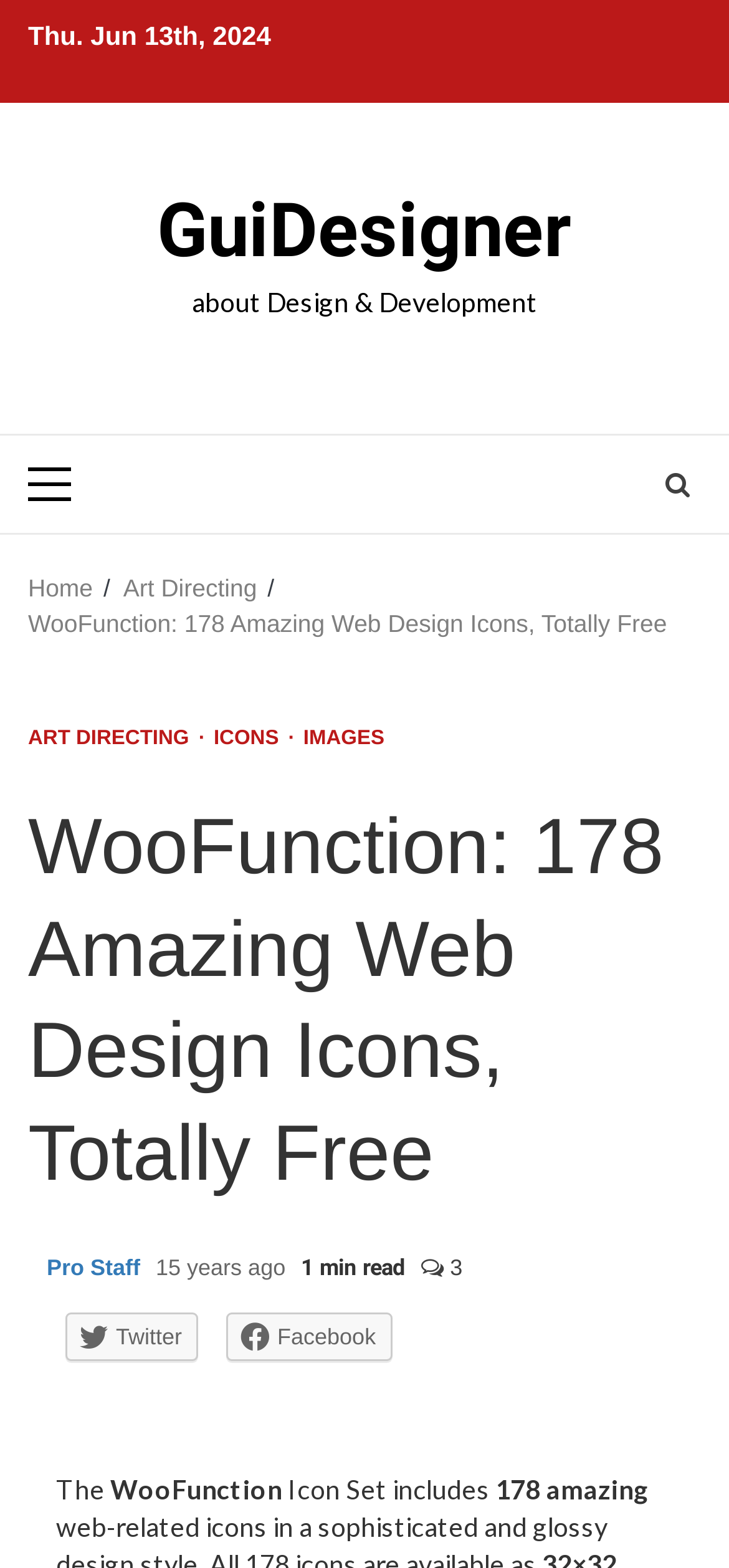Please find the bounding box coordinates of the section that needs to be clicked to achieve this instruction: "check ART DIRECTING".

[0.038, 0.465, 0.28, 0.478]